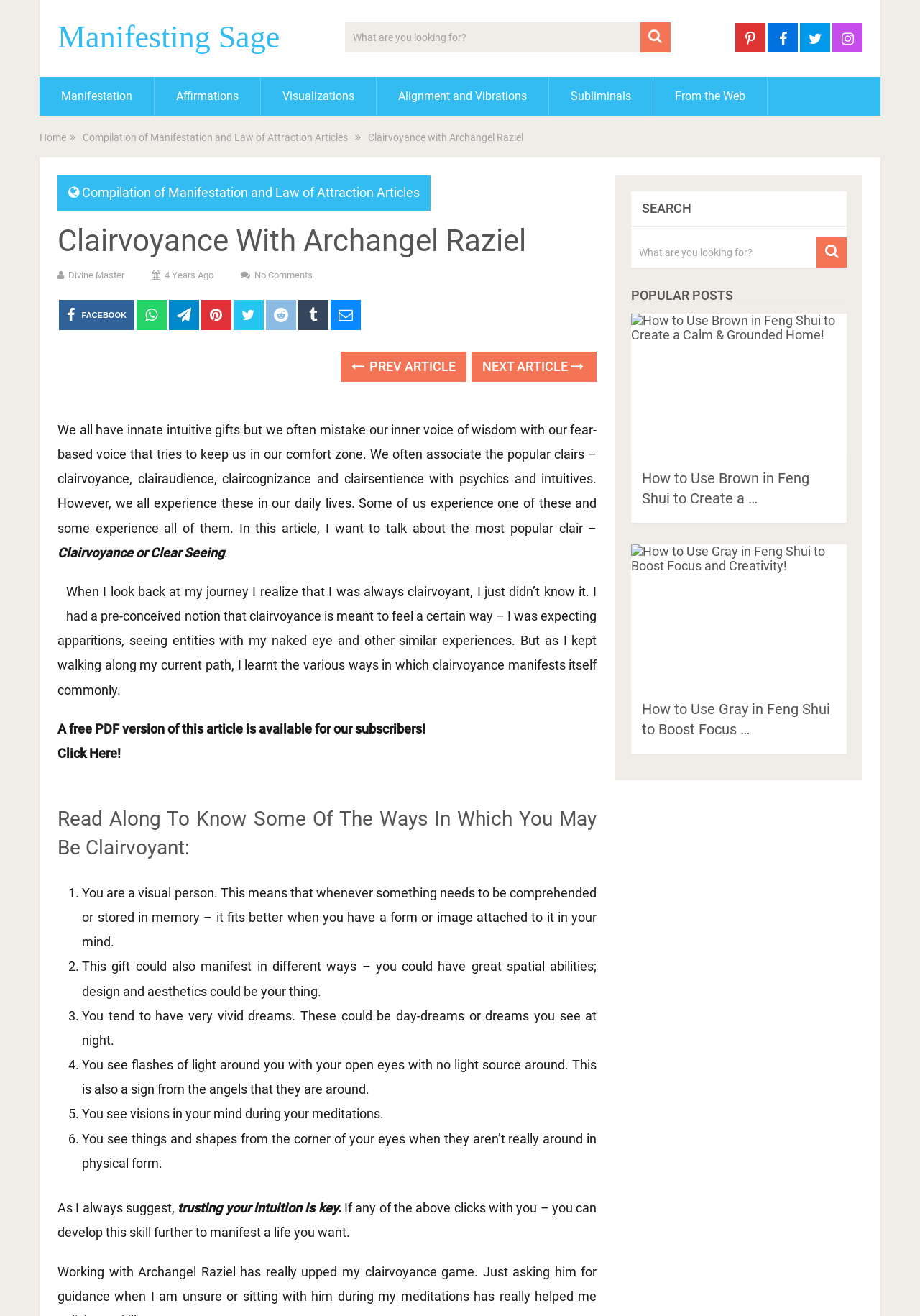Select the bounding box coordinates of the element I need to click to carry out the following instruction: "Click on the link to the next article".

[0.513, 0.267, 0.649, 0.29]